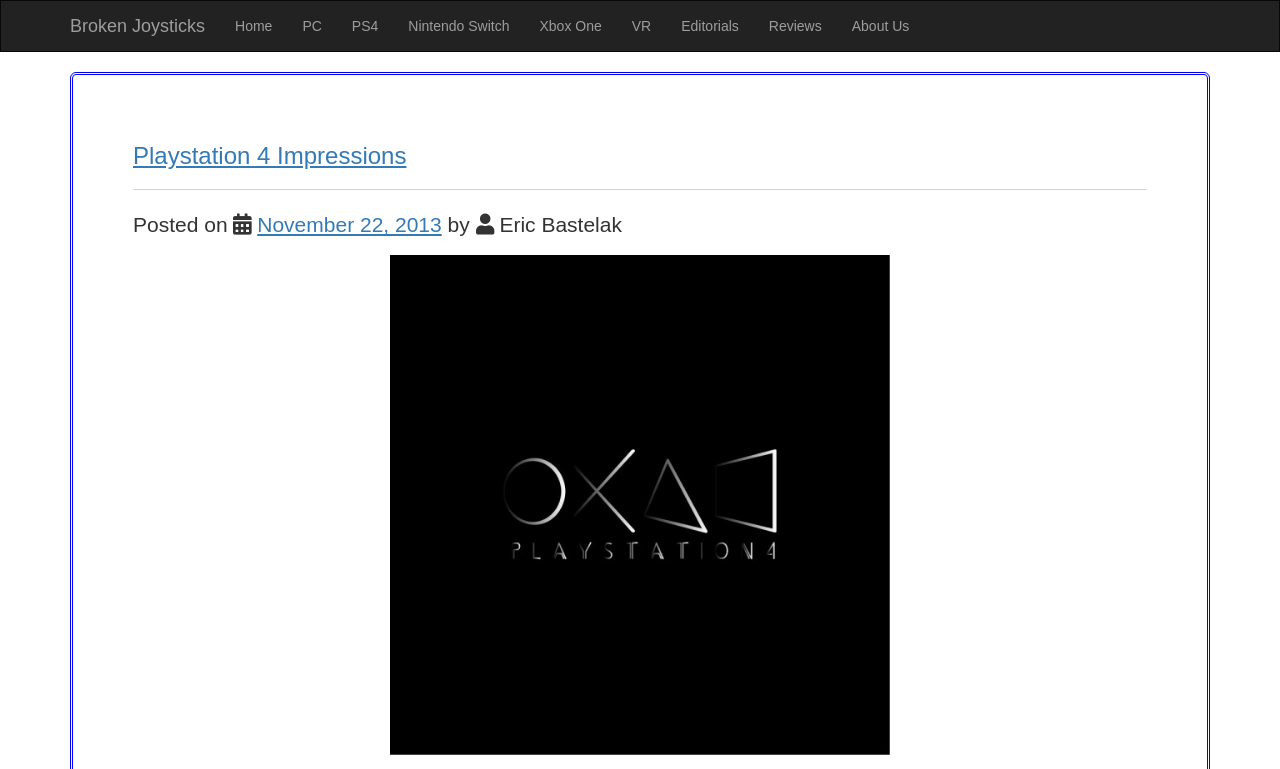Find the bounding box coordinates for the area that should be clicked to accomplish the instruction: "Search for a keyword".

None